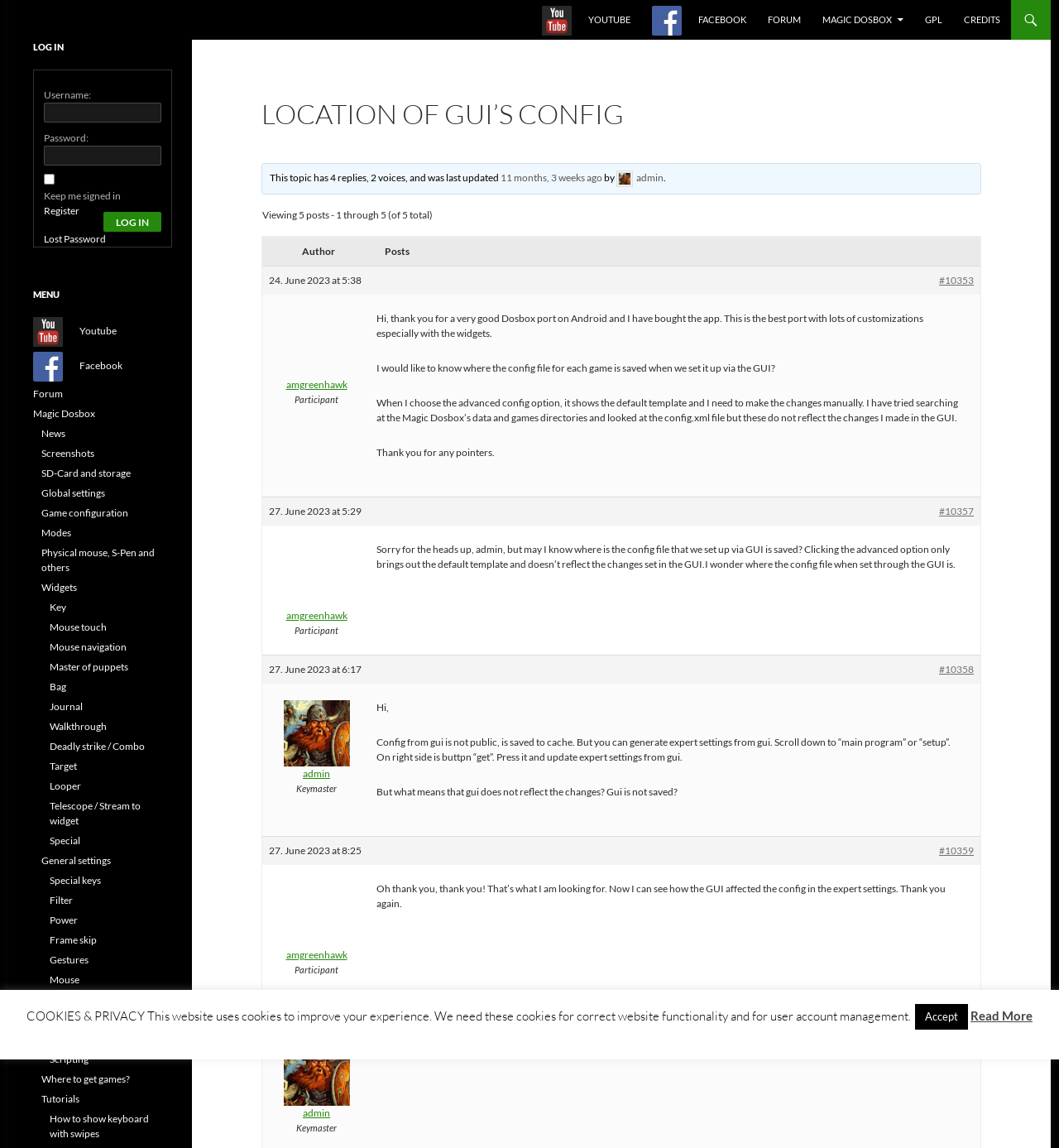With reference to the image, please provide a detailed answer to the following question: How many replies are there in this topic?

The number of replies can be found in the text 'This topic has 4 replies, 2 voices, and was last updated' which is located near the top of the webpage.